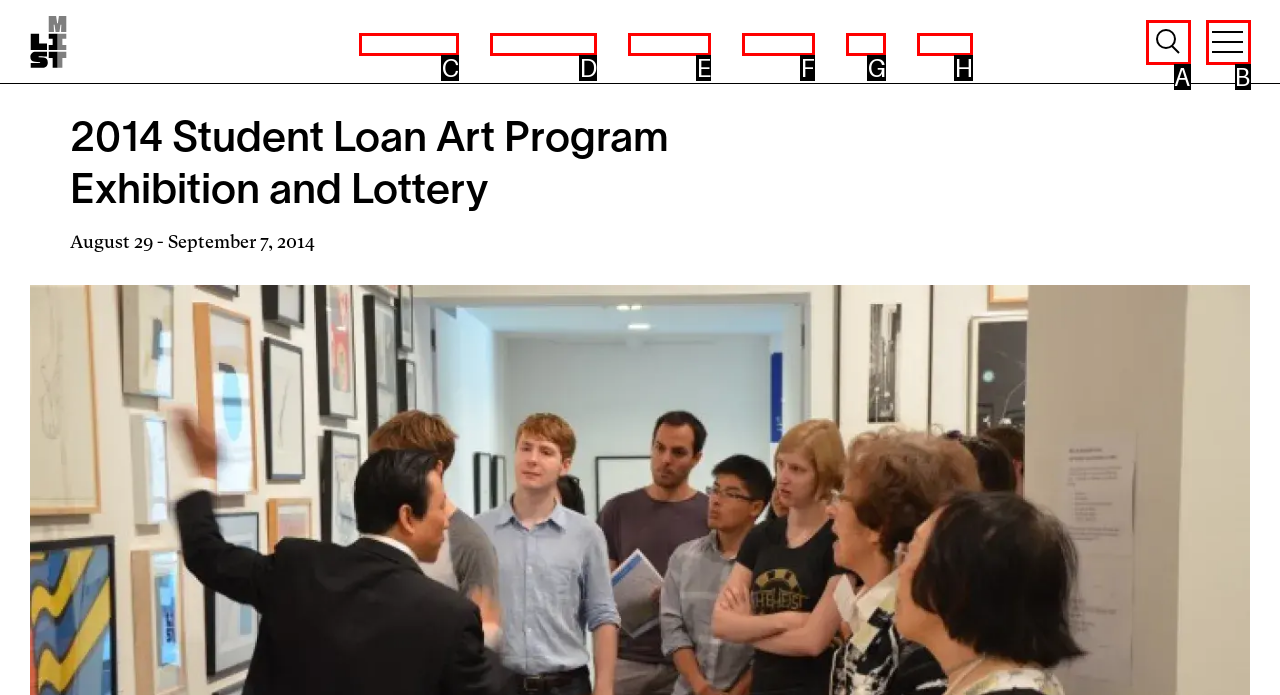Select the HTML element that corresponds to the description: Toggle full menu visibility. Answer with the letter of the matching option directly from the choices given.

B